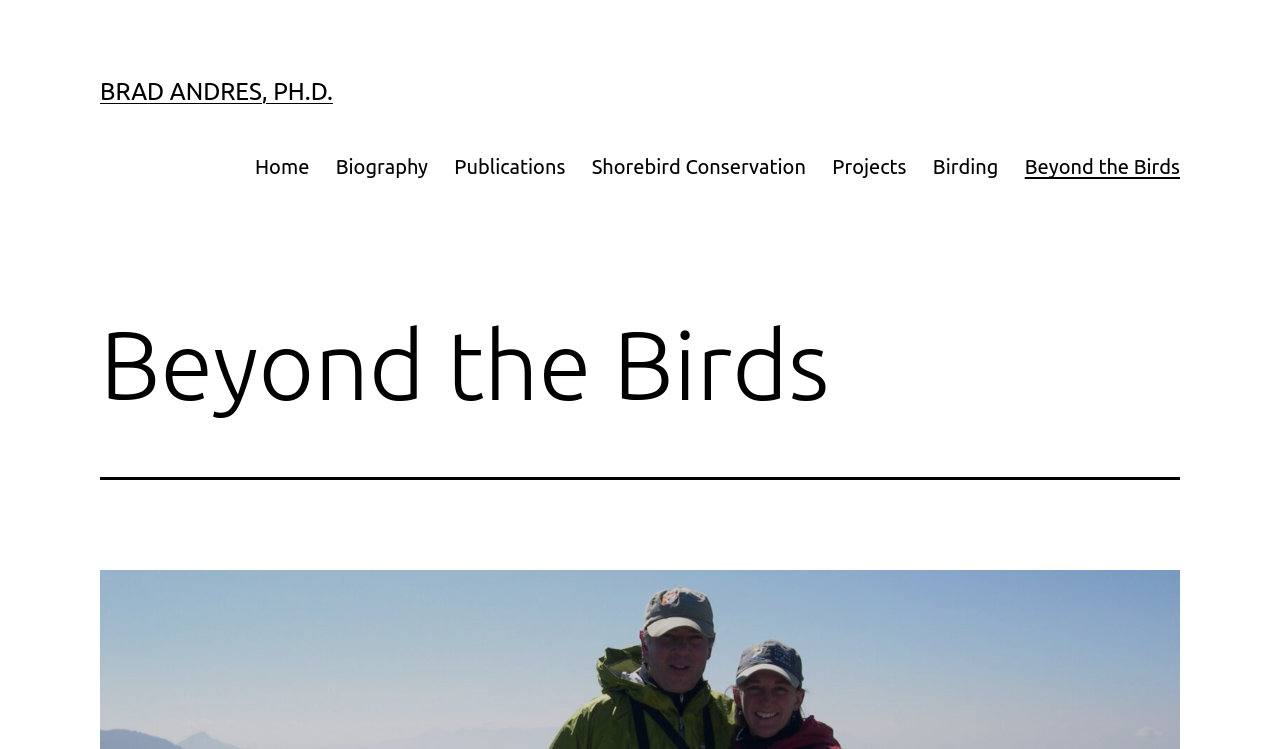What is the purpose of the 'Beyond the Birds' section?
Please analyze the image and answer the question with as much detail as possible.

The purpose of the 'Beyond the Birds' section is not explicitly stated on the webpage. However, based on the title and the fact that it is a separate section, it may be related to topics or projects that go beyond the focus on birds, which is implied by the website's title and other sections.